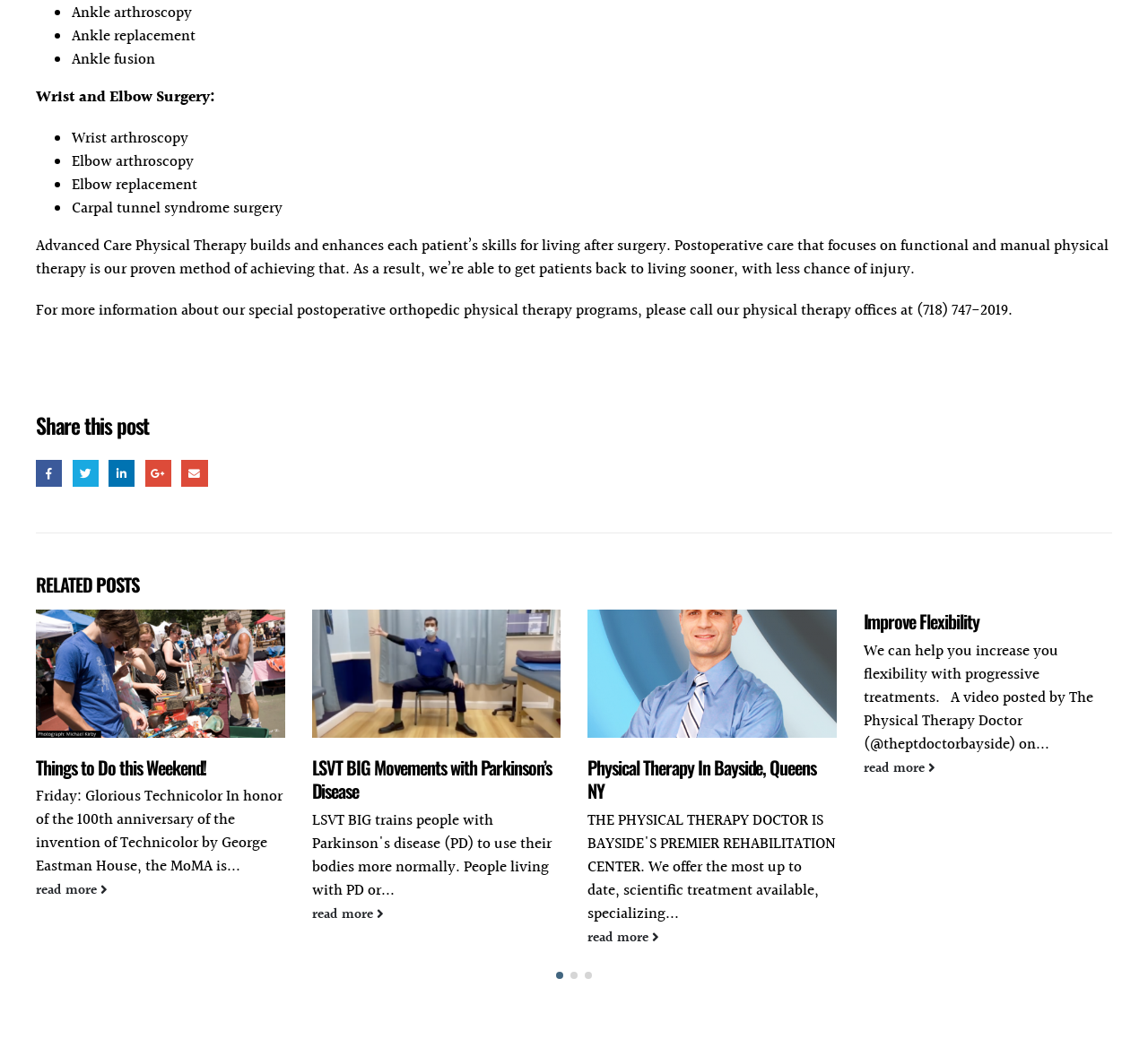Identify the bounding box for the given UI element using the description provided. Coordinates should be in the format (top-left x, top-left y, bottom-right x, bottom-right y) and must be between 0 and 1. Here is the description: Facebook

[0.031, 0.456, 0.054, 0.481]